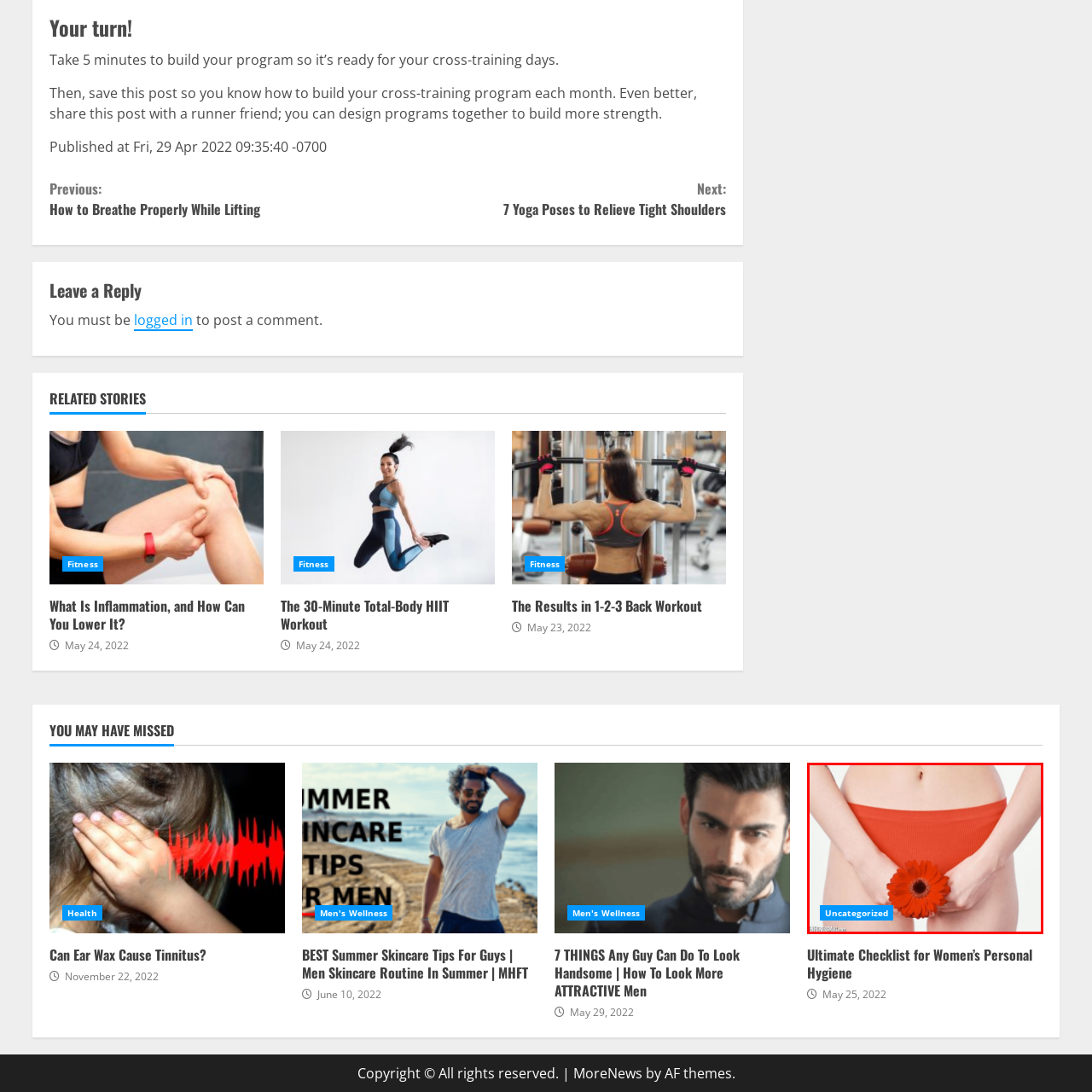Examine the area within the red bounding box and answer the following question using a single word or phrase:
What is the woman holding close to her midsection?

a bright orange flower